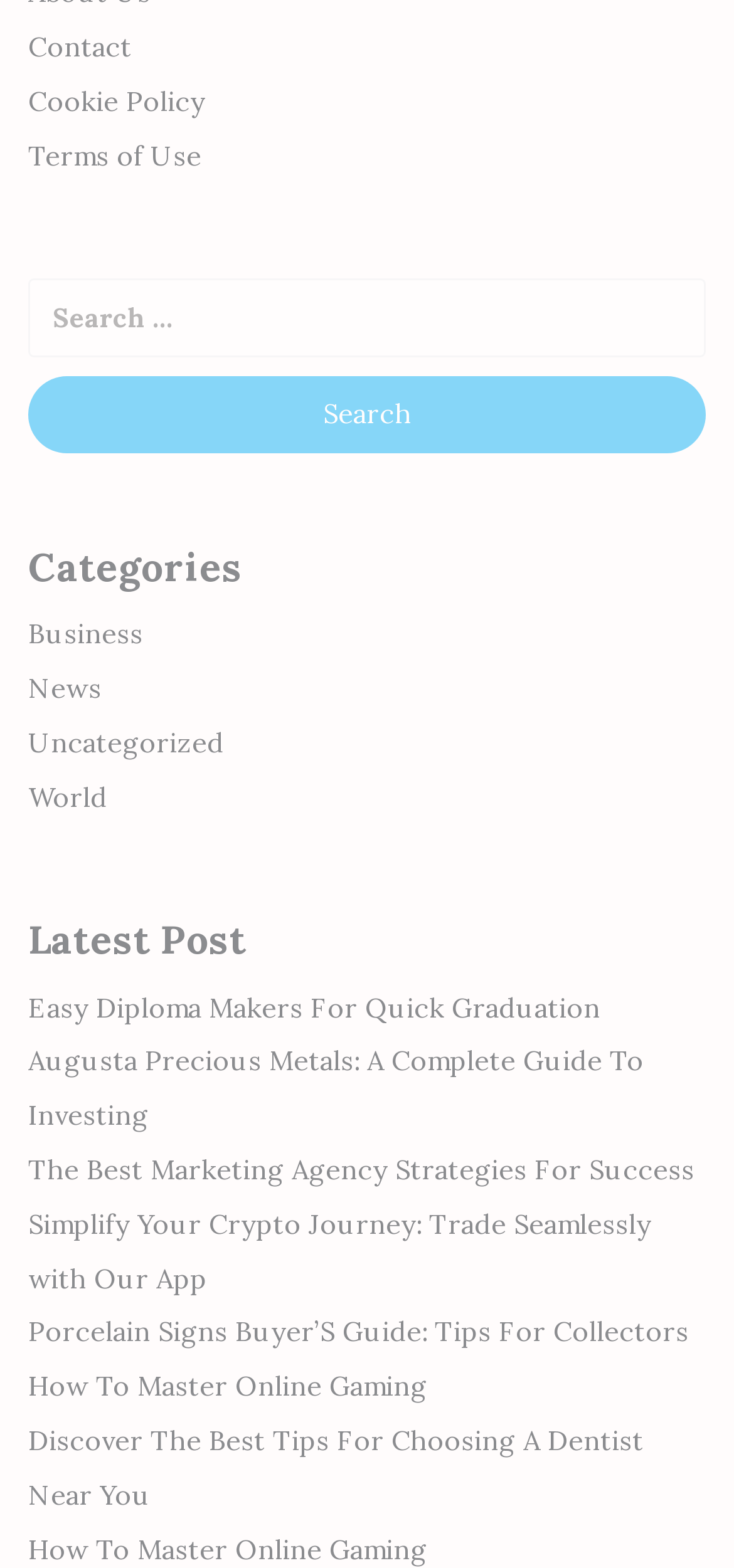What is the first category listed?
Answer briefly with a single word or phrase based on the image.

Business